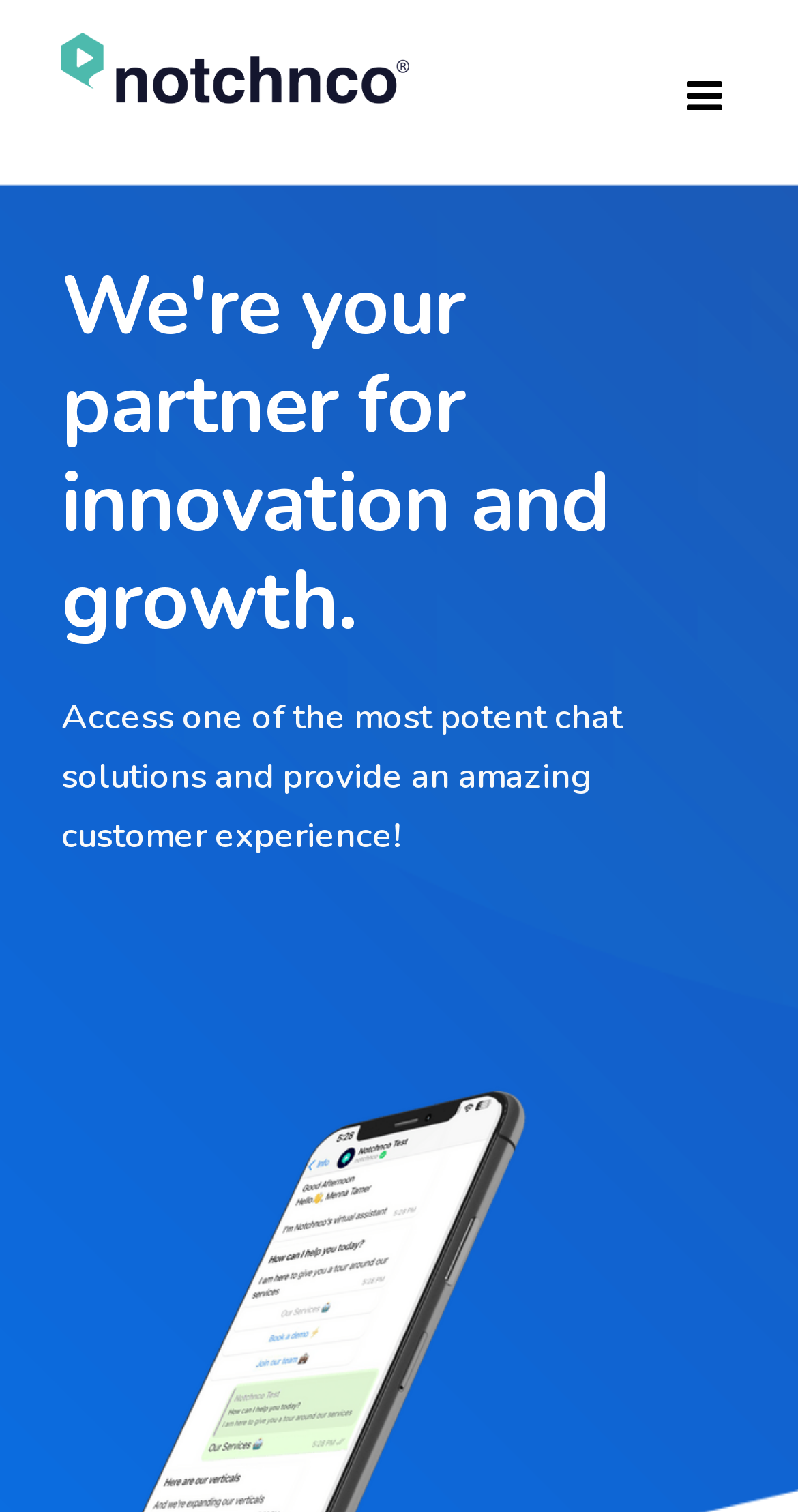What is the tone of the webpage?
Identify the answer in the screenshot and reply with a single word or phrase.

Professional